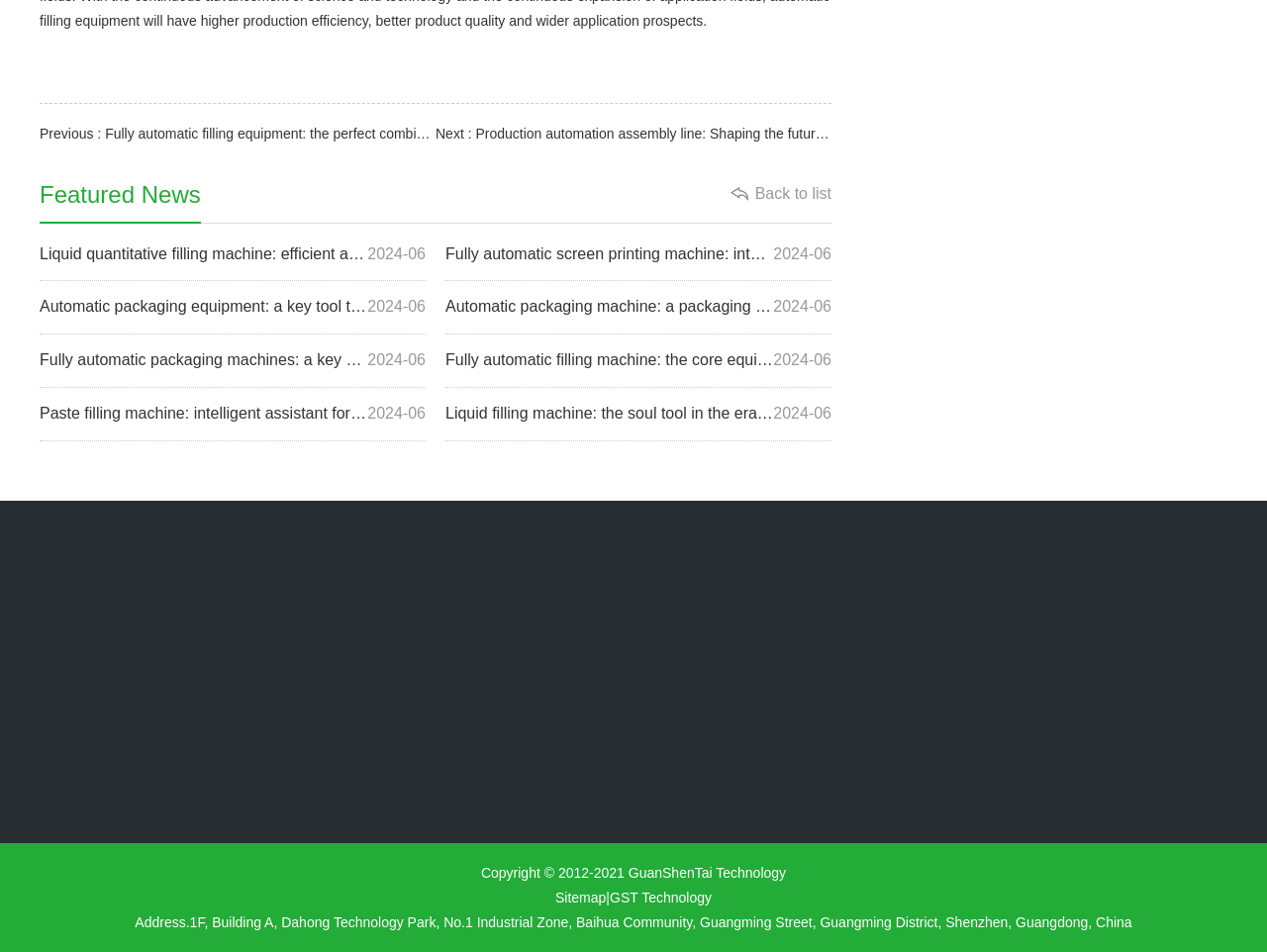What is the company name mentioned at the bottom?
Can you provide a detailed and comprehensive answer to the question?

The company name can be found at the bottom of the webpage, where there is a link element with the text 'GST Technology', which suggests that this is the company responsible for the webpage.